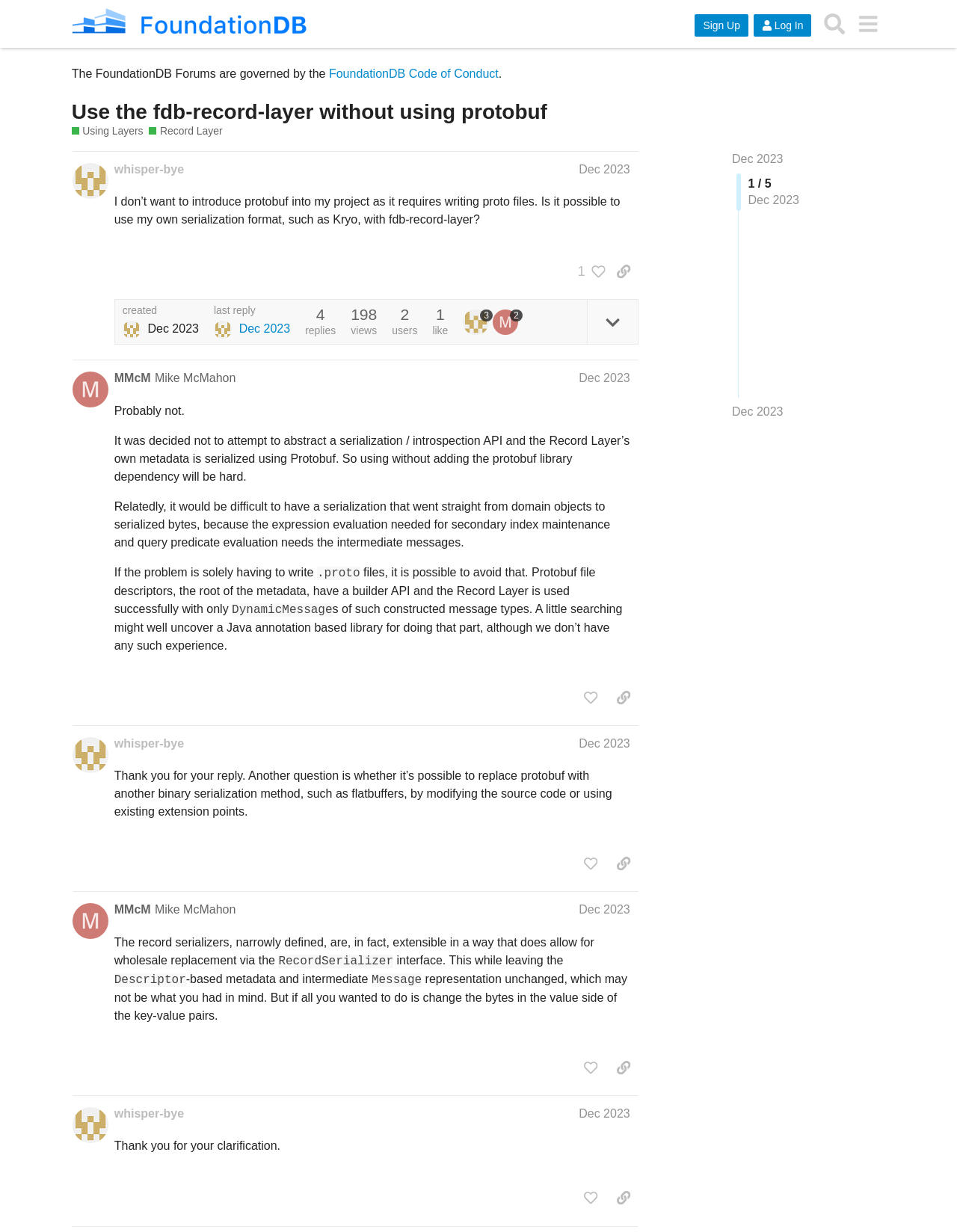Describe the entire webpage, focusing on both content and design.

This webpage appears to be a forum discussion page, specifically a question-and-answer thread. At the top of the page, there is a header section with a FoundationDB logo, a sign-up button, a log-in button, and a search button. Below the header, there is a brief statement about the FoundationDB forums being governed by the FoundationDB Code of Conduct.

The main content of the page is divided into four sections, each representing a post in the discussion thread. The first post, by user "whisper-bye", asks a question about using the fdb-record-layer without protobuf and whether it's possible to use a custom serialization format like Kryo. This post has a heading with the user's name and the date "Dec 2023", and the post content is a short paragraph.

Below the first post, there are three more posts, each with a similar structure: a heading with the user's name and date, followed by the post content. The second post, by user "MMcM", responds to the initial question and provides some information about the limitations of using a custom serialization format. The third post, again by "whisper-bye", asks a follow-up question about replacing protobuf with another binary serialization method. The fourth post, by "MMcM", is a response to the third post.

Each post has a set of buttons and links below the content, including a "like" button, a "copy a link to this post" button, and a link to the user's profile. There are also some statistics displayed, such as the number of replies, views, and users.